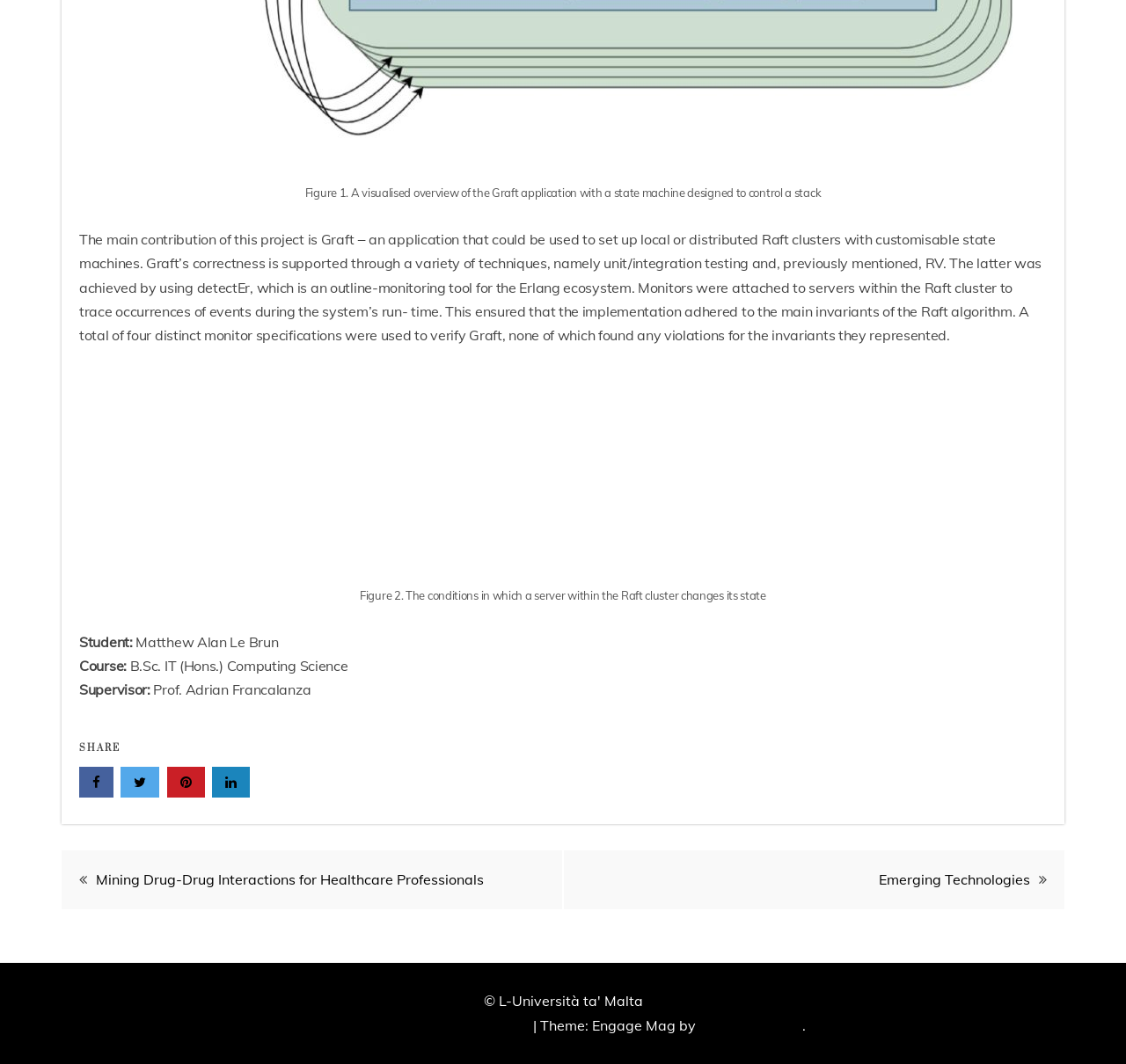What is the course of the student?
Based on the image, provide your answer in one word or phrase.

B.Sc. IT (Hons.) Computing Science